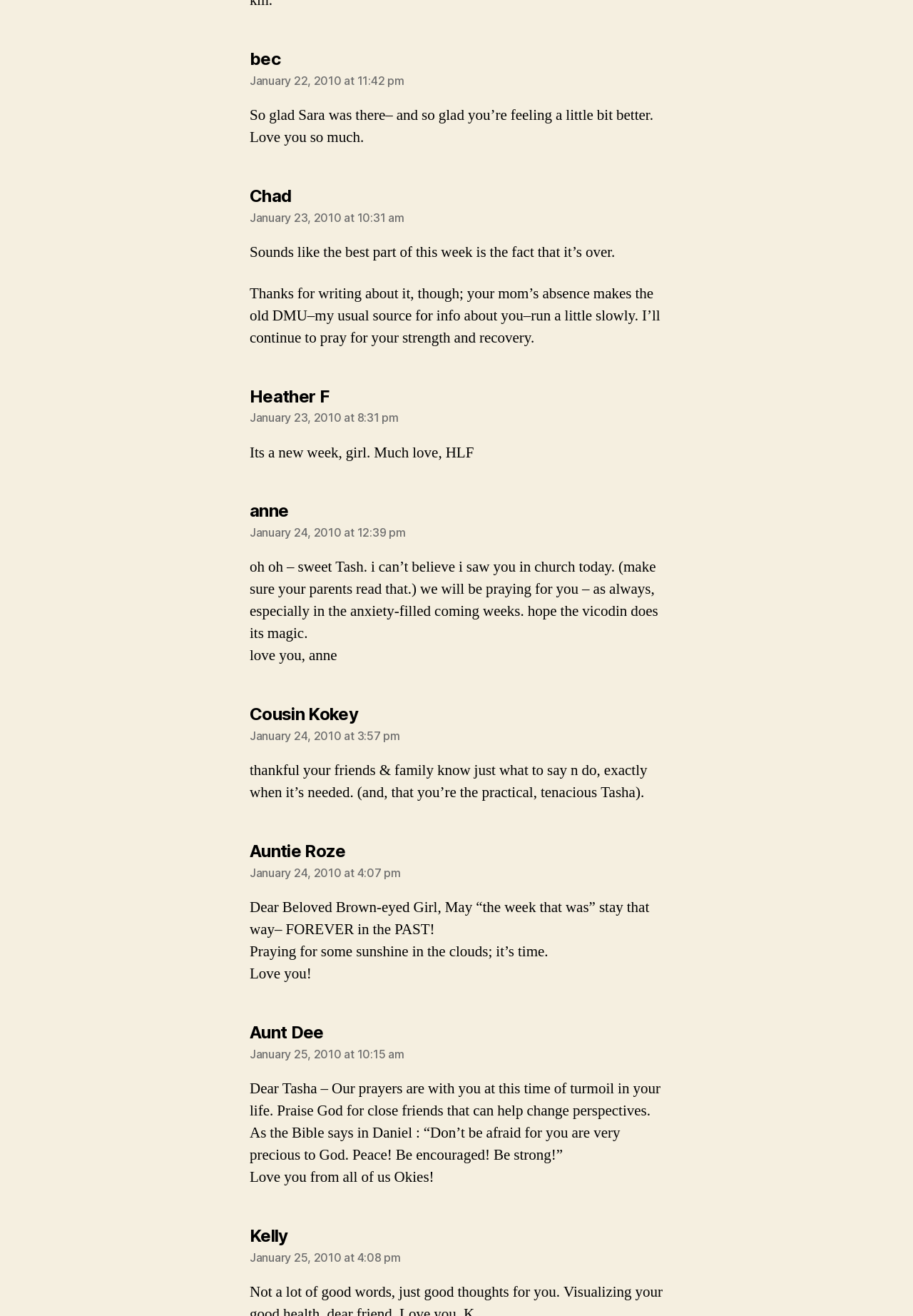Identify the bounding box coordinates of the element that should be clicked to fulfill this task: "click the link 'January 24, 2010 at 12:39 pm'". The coordinates should be provided as four float numbers between 0 and 1, i.e., [left, top, right, bottom].

[0.273, 0.399, 0.444, 0.41]